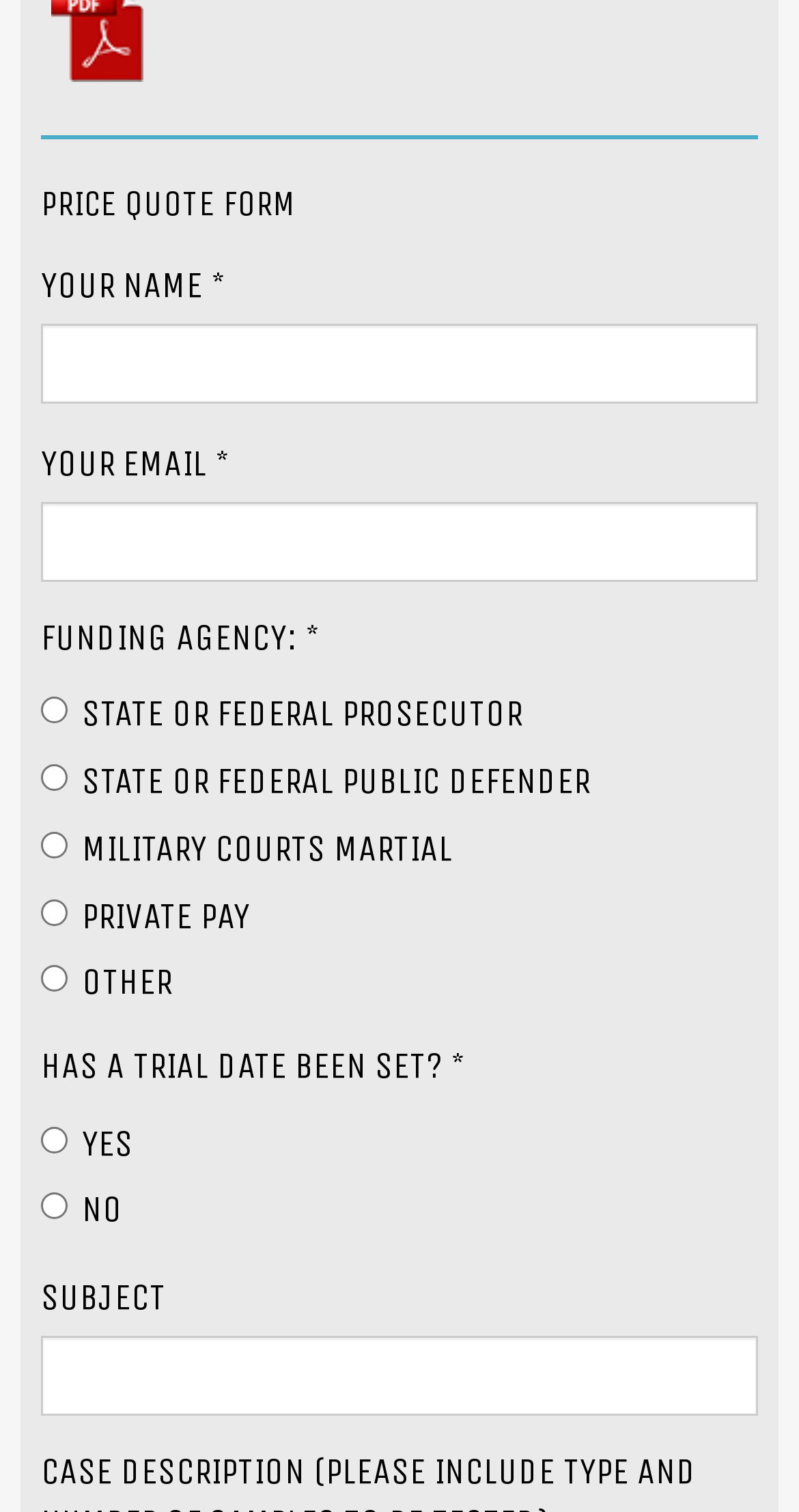Please specify the bounding box coordinates of the area that should be clicked to accomplish the following instruction: "Visit the Healthcare Niche page". The coordinates should consist of four float numbers between 0 and 1, i.e., [left, top, right, bottom].

None